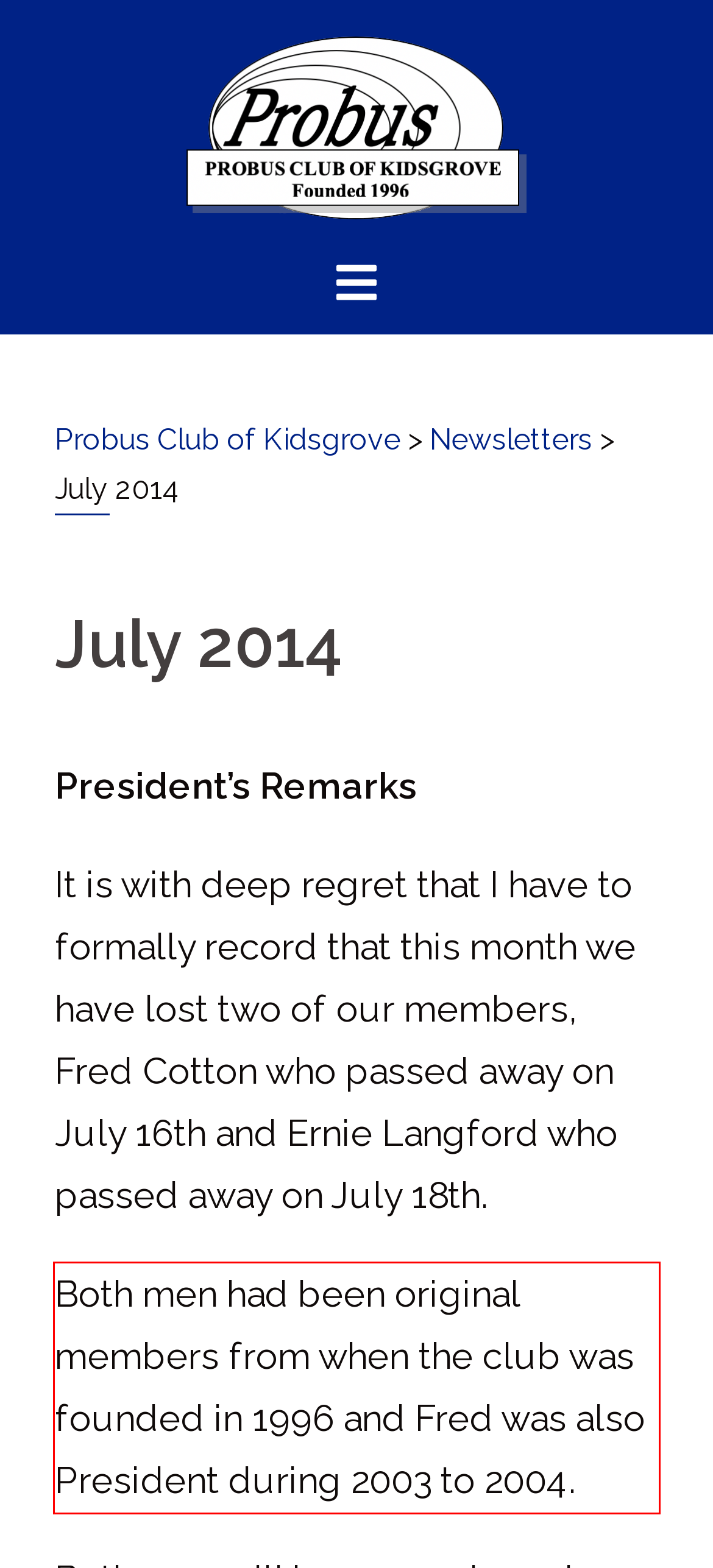You are presented with a webpage screenshot featuring a red bounding box. Perform OCR on the text inside the red bounding box and extract the content.

Both men had been original members from when the club was founded in 1996 and Fred was also President during 2003 to 2004.